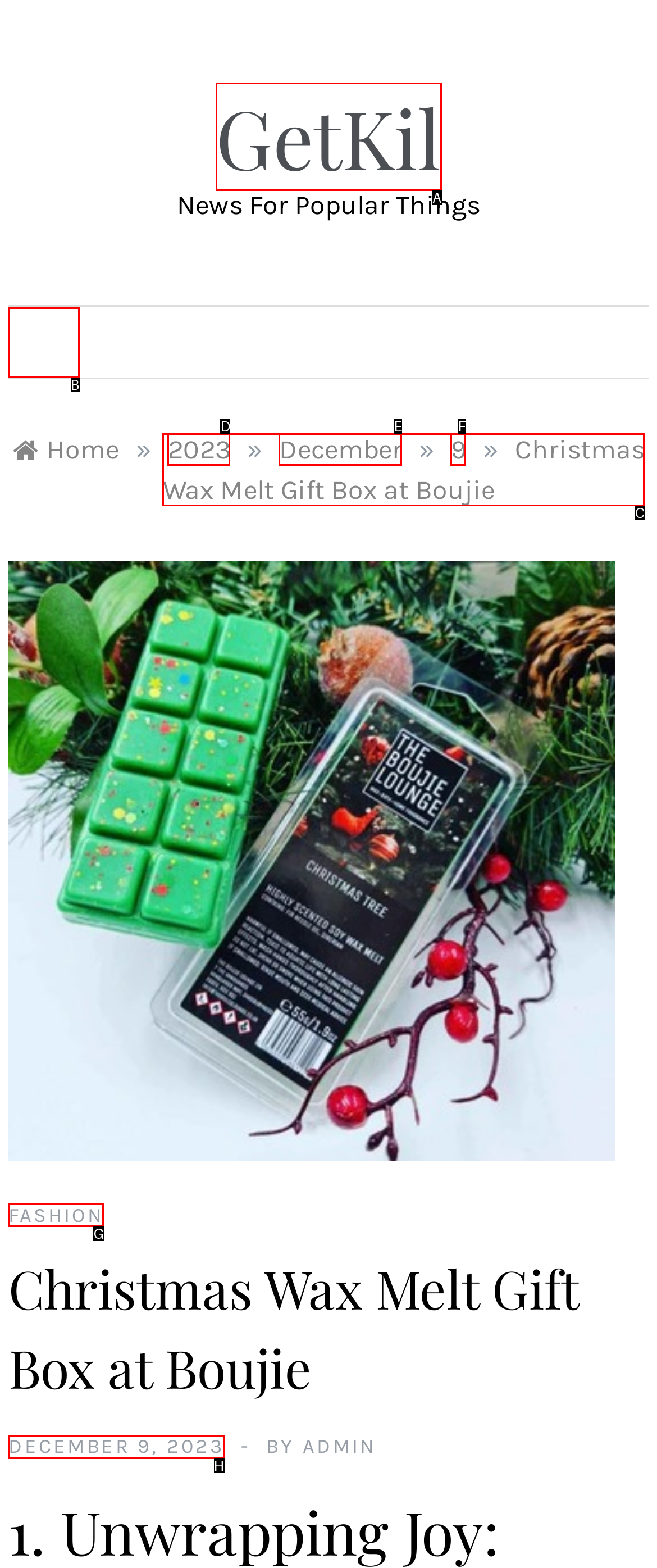Identify the matching UI element based on the description: December 9, 2023December 9, 2023
Reply with the letter from the available choices.

H